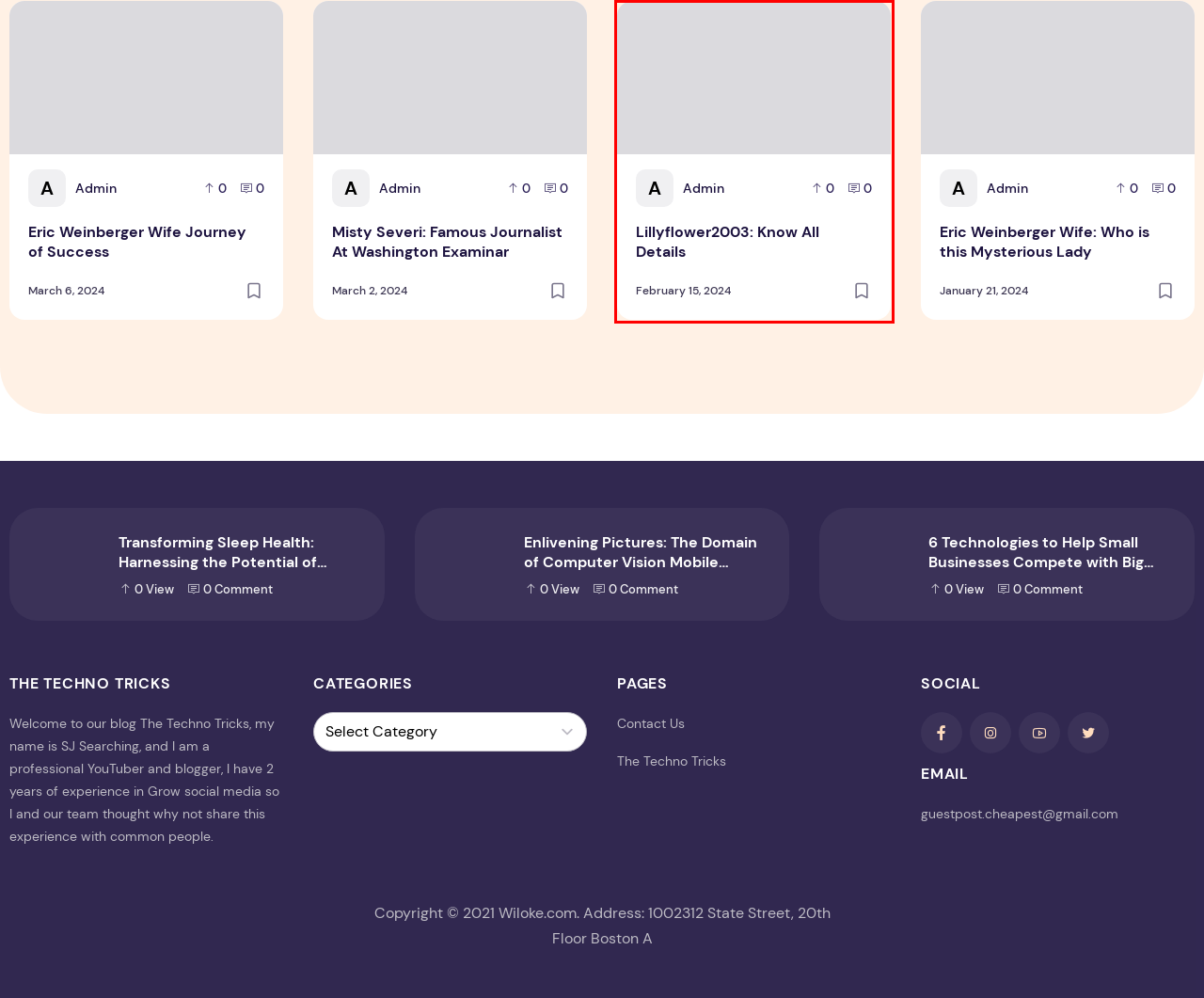You are presented with a screenshot of a webpage containing a red bounding box around an element. Determine which webpage description best describes the new webpage after clicking on the highlighted element. Here are the candidates:
A. Eric Weinberger Wife Journey of Success - The Techno Tricks
B. Eric Weinberger Wife: Who is this Mysterious Lady - The Techno Tricks
C. Misty Severi: Famous Journalist At Washington Examinar - The Techno Tricks
D. Enlivening Pictures: The Domain of Computer Vision Mobile Applications
E. 6 Technologies to Help Small Businesses Compete with Big Brands
F. Harnessing the Potential of Remote Monitoring through Home Sleep Tests
G. Contact Us - The Techno Tricks
H. Lillyflower2003: Know All Details - The Techno Tricks

H